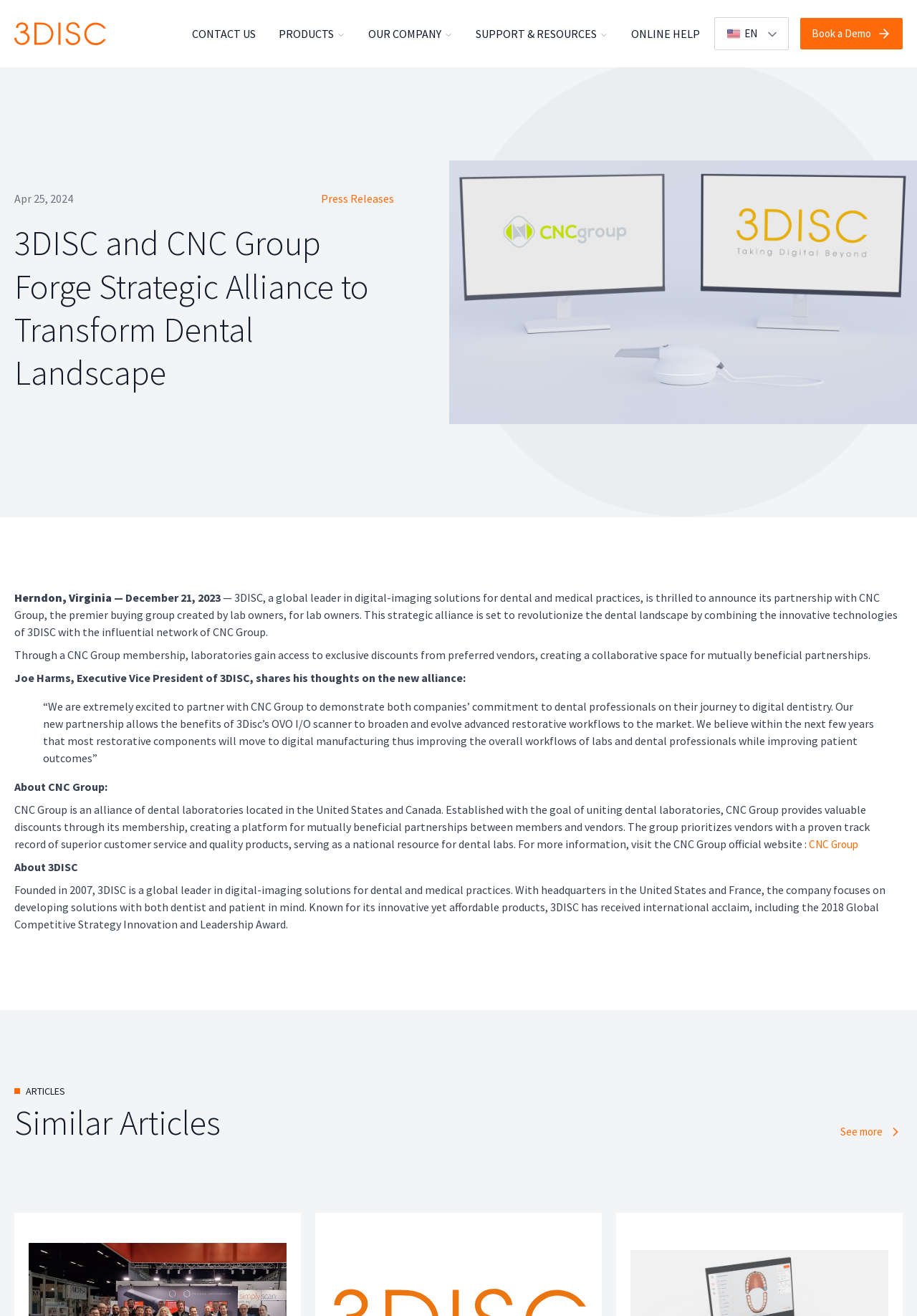Please provide the bounding box coordinates for the element that needs to be clicked to perform the instruction: "Visit the CNC Group website". The coordinates must consist of four float numbers between 0 and 1, formatted as [left, top, right, bottom].

[0.882, 0.636, 0.936, 0.647]